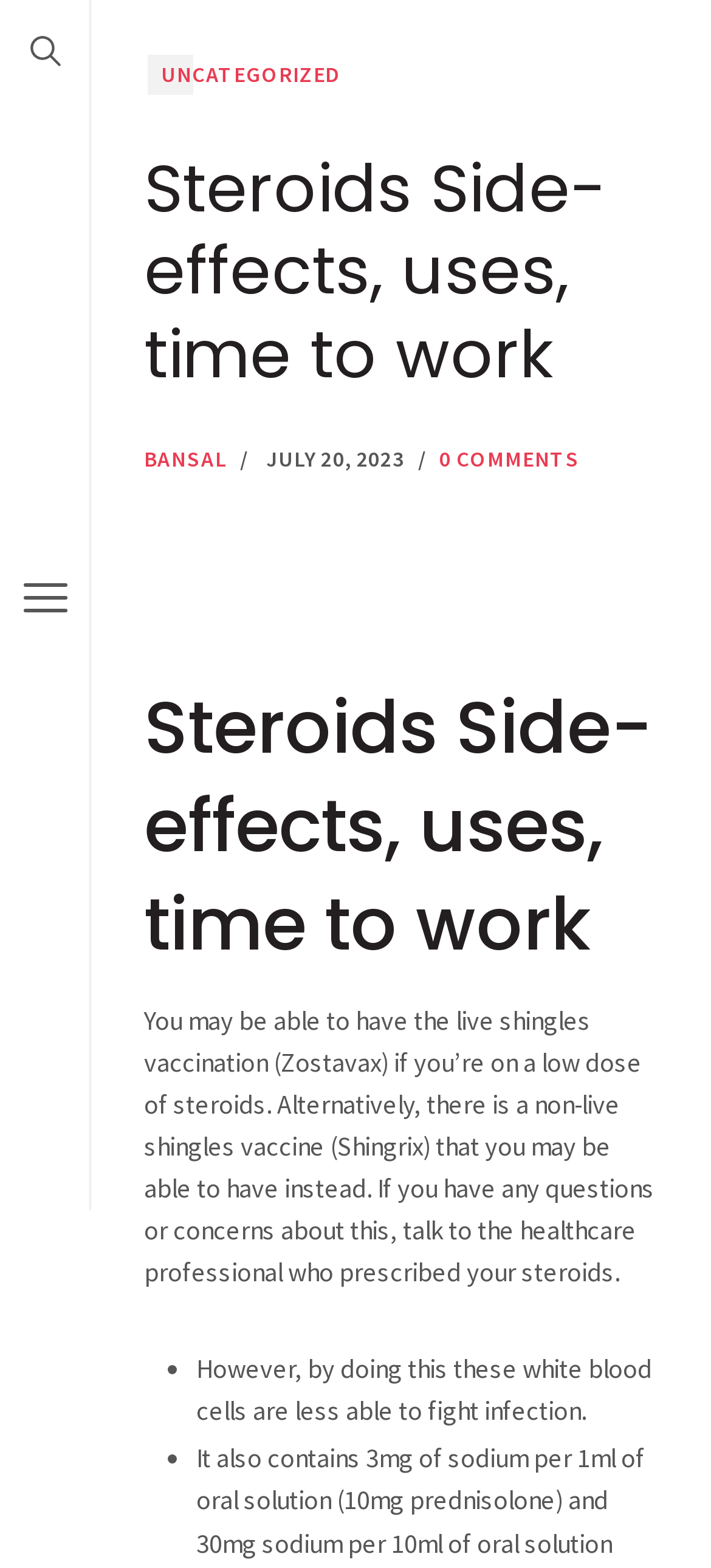What is the date of the article?
Please use the image to provide an in-depth answer to the question.

The date of the article can be found in the footer section, where it says 'JULY 20, 2023'. This date is likely the publication date of the article.